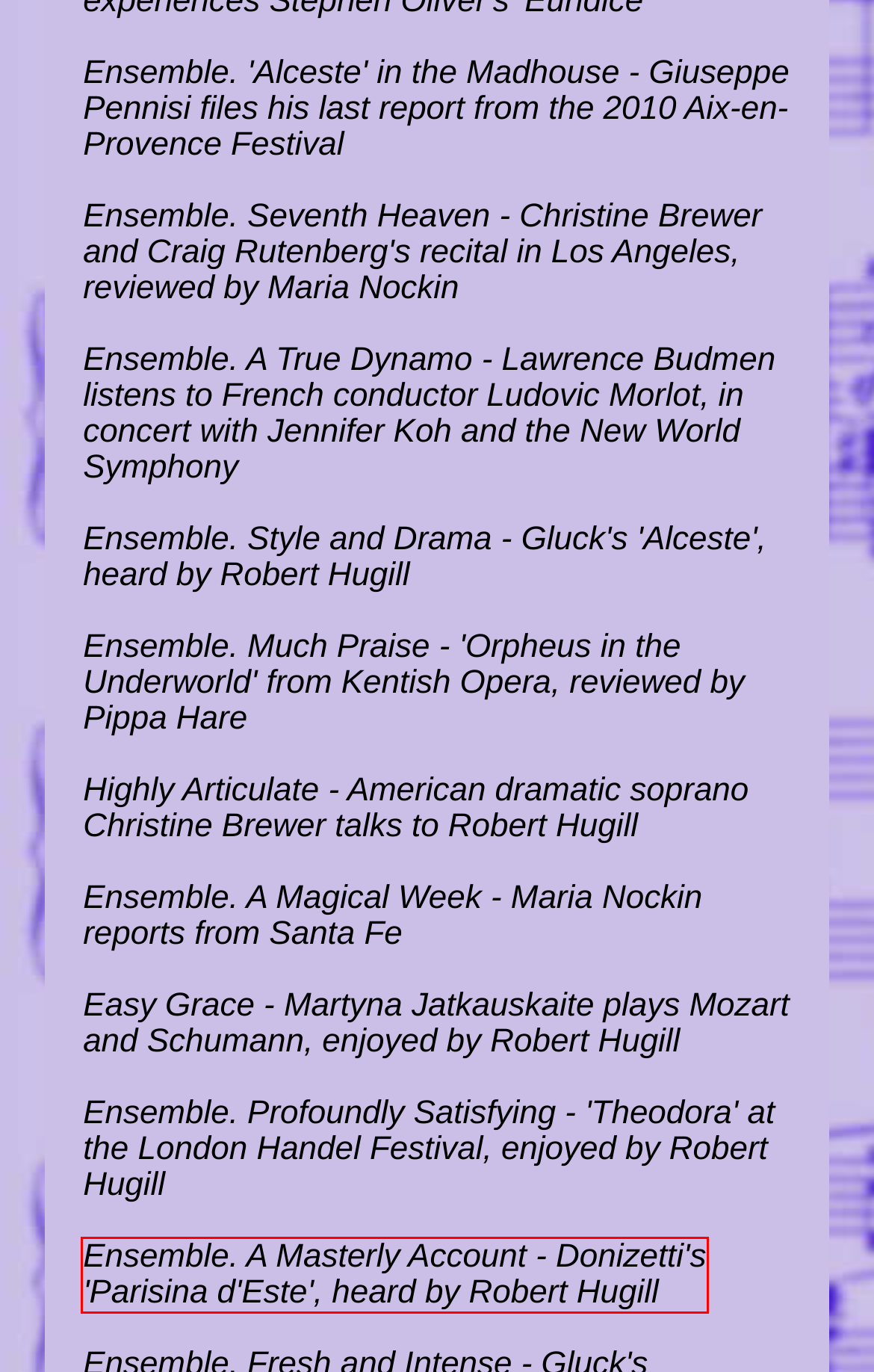You are provided with a screenshot of a webpage where a red rectangle bounding box surrounds an element. Choose the description that best matches the new webpage after clicking the element in the red bounding box. Here are the choices:
A. Maria Nockin reports from Santa Fe
B. Easy Grace. Martyna Jatkauskaite plays Mozart and Schumann, enjoyed by Robert Hugill
C. Giuseppe Pennisi files his last report from the 2010 Aix-en-Provence Festival
D. 'Orpheus in the Underworld' from Kentish Opera, reviewed by Pippa Hare
E. 'Theodora' at the London Handel Festival, enjoyed by Robert Hugill
F. Donizetti's 'Parisina d'Este', heard by Robert Hugill
G. Gluck's 'Alceste', heard by Robert Hugill
H. Christine Brewer and Craig Rutenberg's recital in Los Angeles, reviewed by Maria Nockin

F